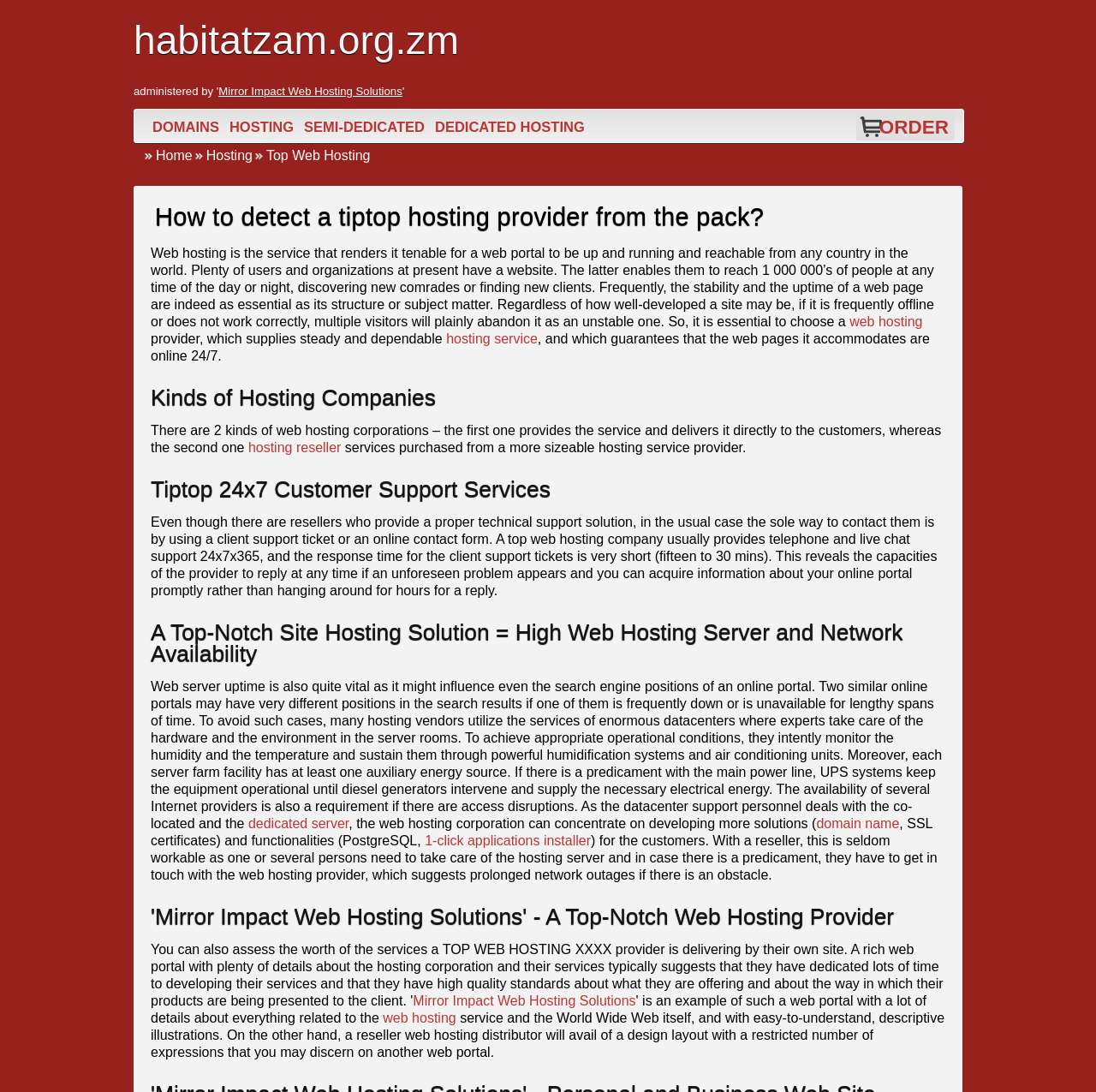Find the bounding box of the UI element described as follows: "Hosting".

[0.205, 0.107, 0.272, 0.125]